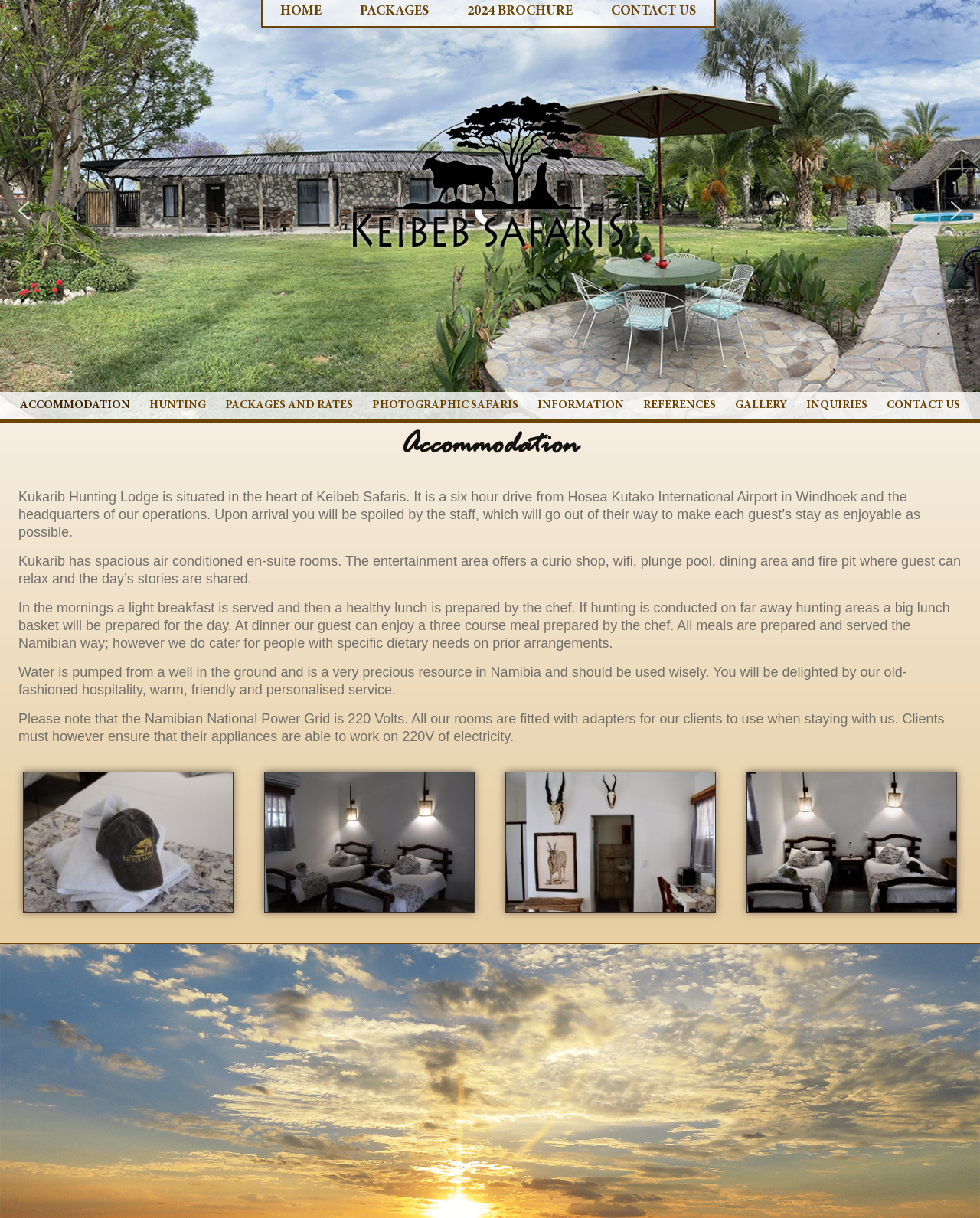Offer a meticulous description of the webpage's structure and content.

The webpage is about Accommodation at Keibeb Game Ranch, a wildlife ranch in Namibia dedicated to trophy hunting. At the top of the page, there is a navigation menu with links to HOME, PACKAGES, 2024 BROCHURE, and CONTACT US. Below the navigation menu, there is a prominent heading "Accommodation" followed by a brief description of Kukarib Hunting Lodge, which is situated in the heart of Keibeb Safaris.

The description of the lodge is divided into four paragraphs, each providing details about the lodge's facilities and services. The first paragraph mentions the lodge's location and the staff's dedication to making each guest's stay enjoyable. The second paragraph describes the lodge's rooms and entertainment area, including a curio shop, wifi, plunge pool, dining area, and fire pit.

The third paragraph explains the meal arrangements, including light breakfast, healthy lunch, and three-course dinner prepared by the chef. The fourth paragraph highlights the importance of water conservation in Namibia and the lodge's old-fashioned hospitality.

On the top-right corner of the page, there are navigation arrows (previous and next) for scrolling through content. There are also several links to other pages, including ACCOMMODATION, HUNTING, PACKAGES AND RATES, PHOTOGRAPHIC SAFARIS, INFORMATION, REFERENCES, GALLERY, and INQUIRIES, which are arranged horizontally across the page.